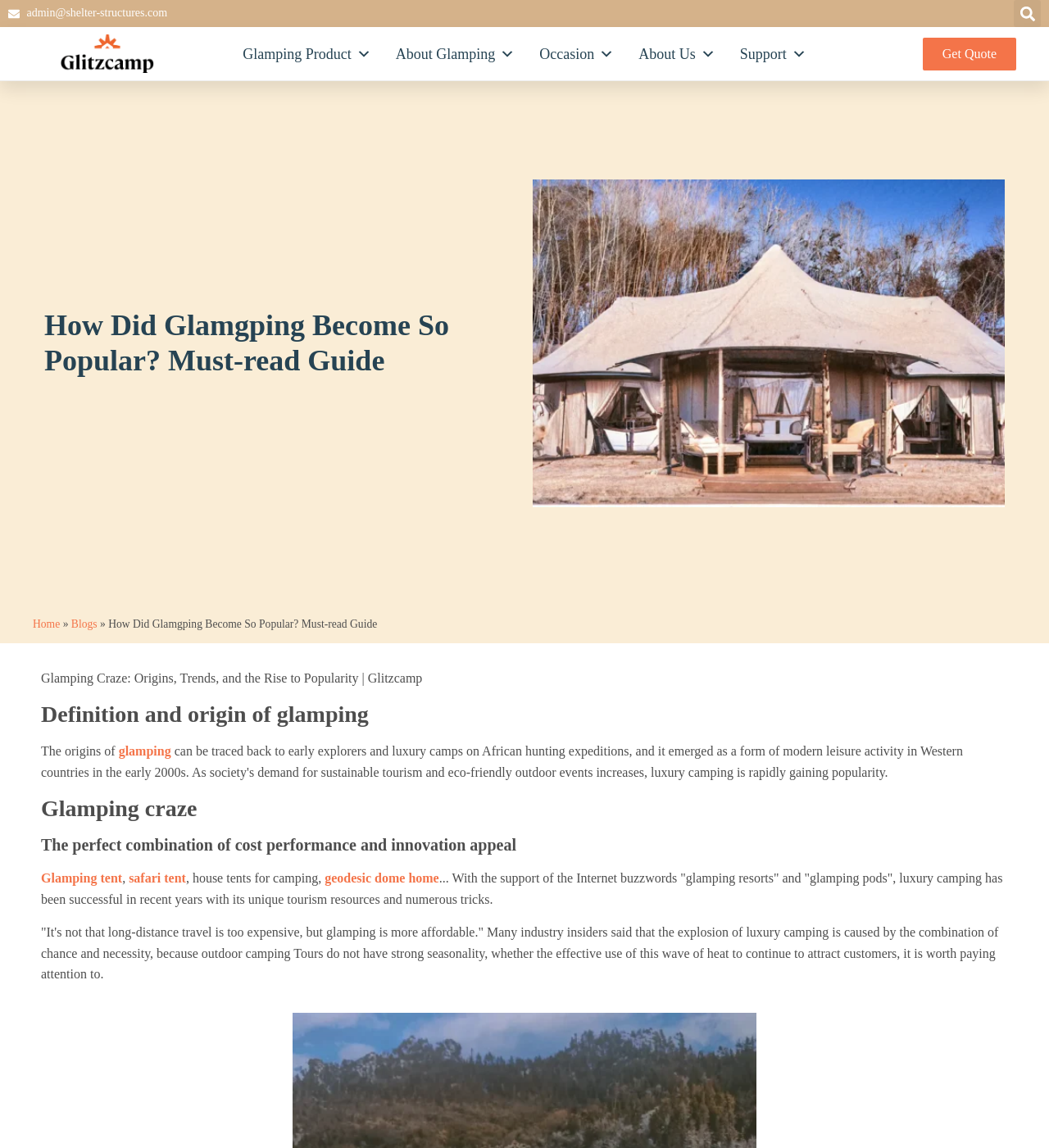Can you specify the bounding box coordinates for the region that should be clicked to fulfill this instruction: "Learn about glamping products".

[0.22, 0.025, 0.365, 0.068]